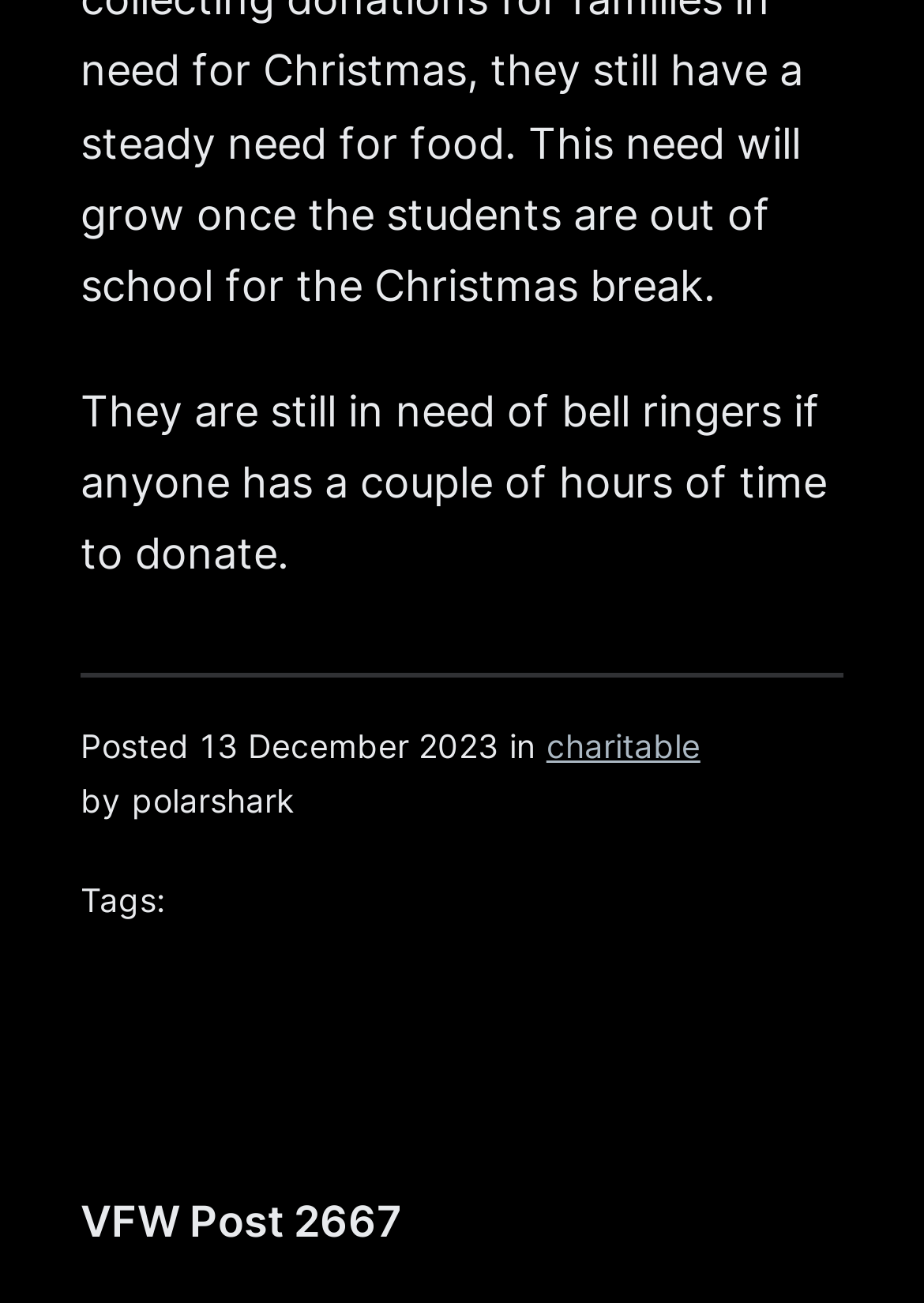Observe the image and answer the following question in detail: Who made the post?

The webpage contains a static text element with the text 'polarshark', which is mentioned as the person who made the post.